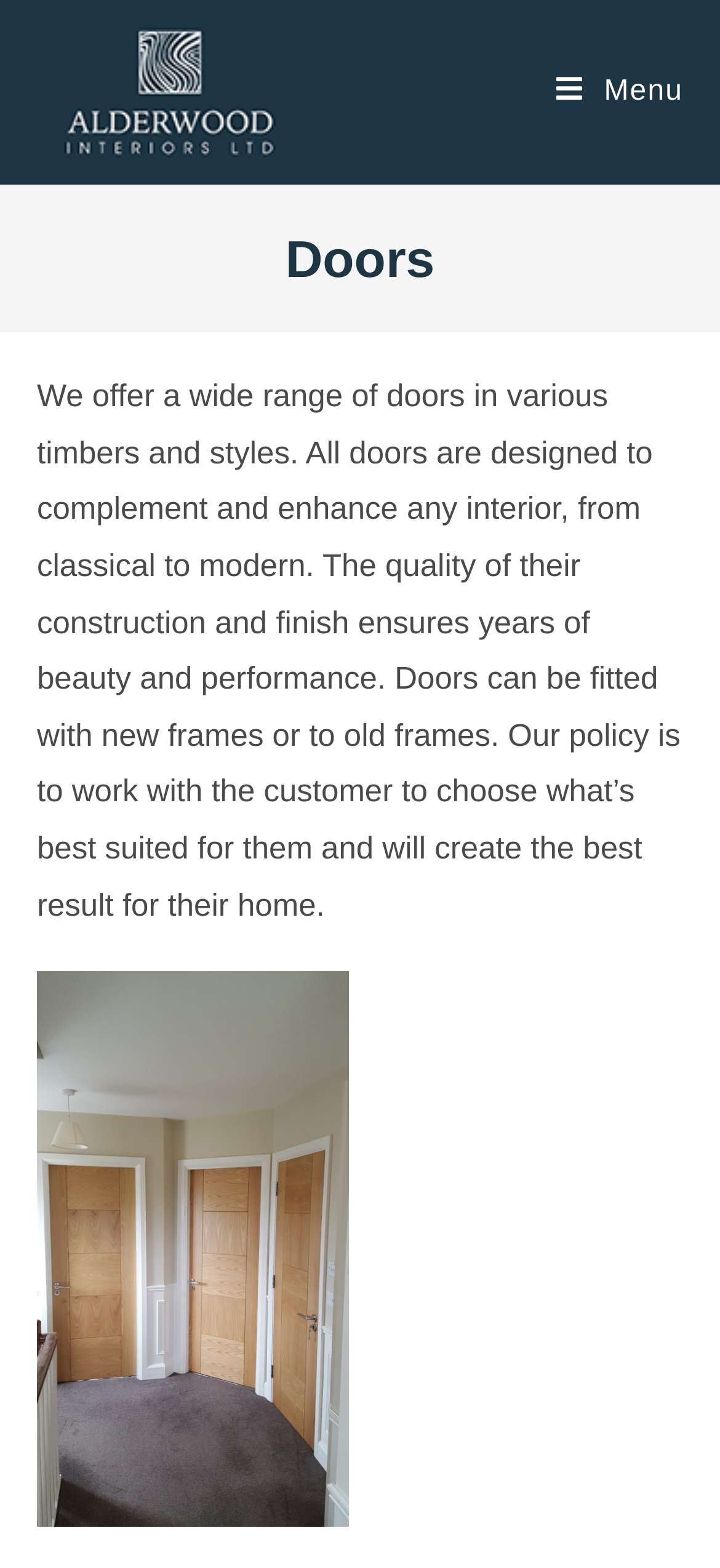What is the policy of Alderwood Interiors when working with customers?
Please answer the question with as much detail as possible using the screenshot.

According to the webpage content, Alderwood Interiors' policy is to work with the customer to choose what's best suited for them and will create the best result for their home.